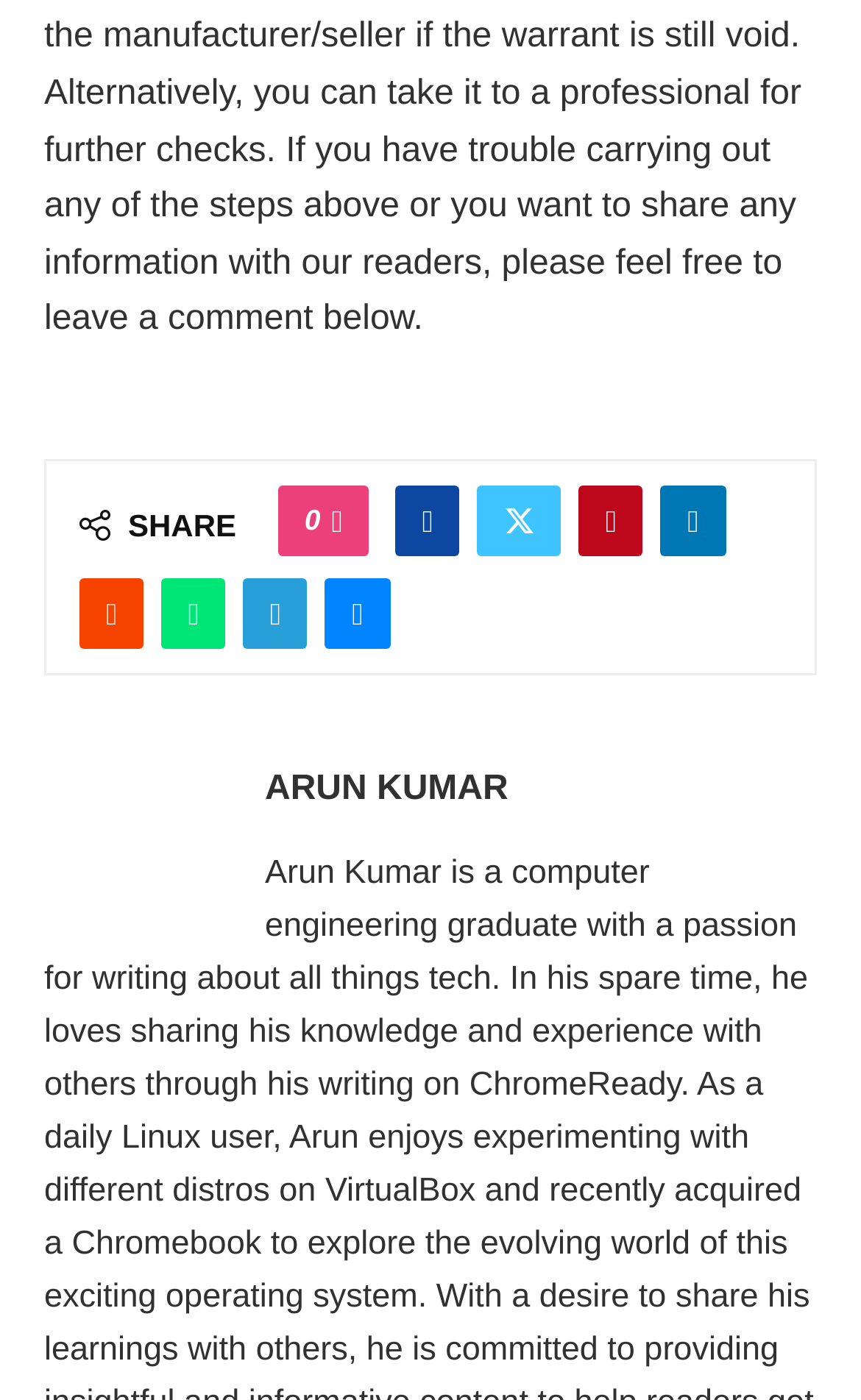Please indicate the bounding box coordinates for the clickable area to complete the following task: "Share via Email". The coordinates should be specified as four float numbers between 0 and 1, i.e., [left, top, right, bottom].

[0.378, 0.413, 0.453, 0.463]